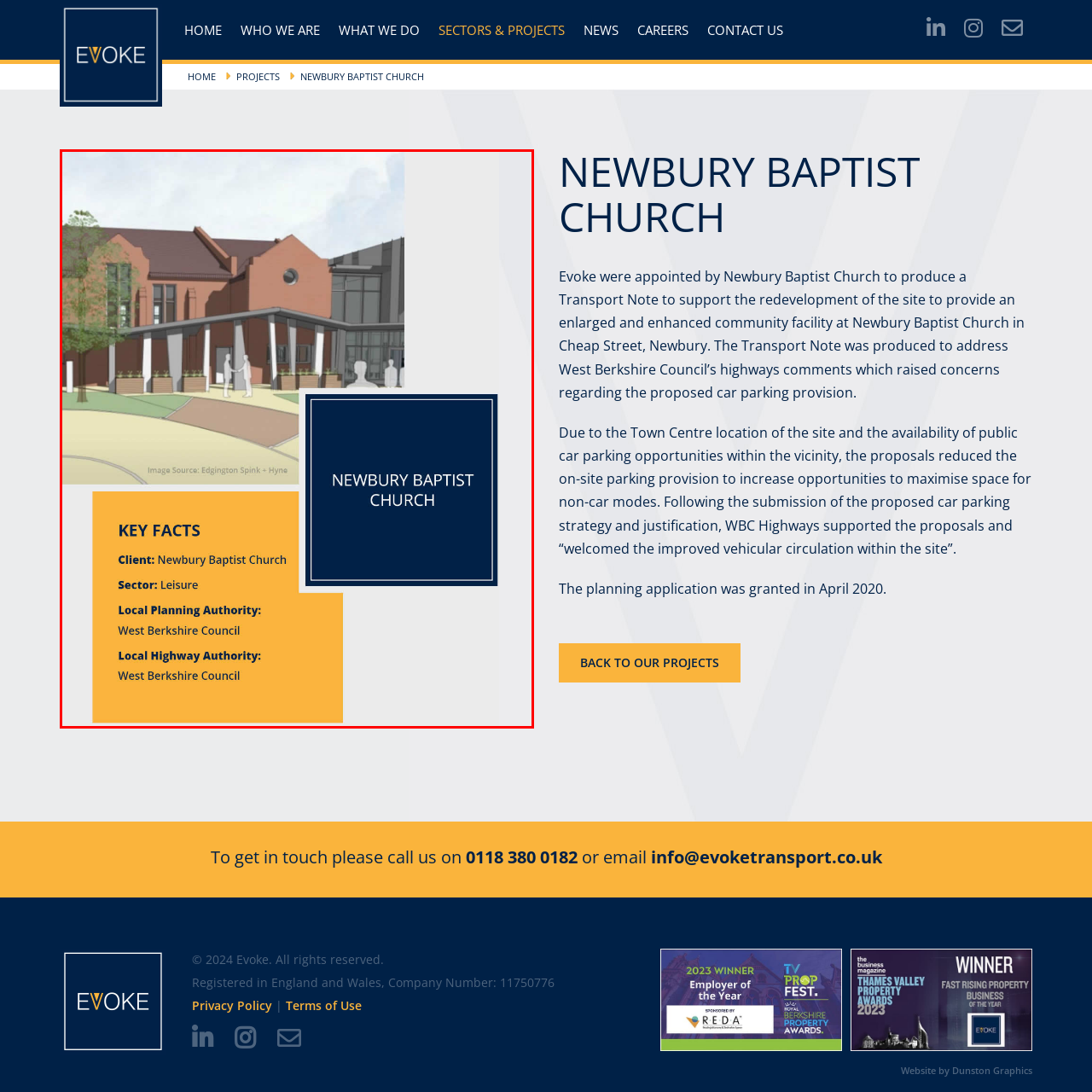Detail the contents of the image within the red outline in an elaborate manner.

The image features a rendered architectural design of the Newbury Baptist Church, showcasing a modern building integrated into a landscaped area. The structure has a mix of materials, characterized by a pitched roof, large windows, and a welcoming entrance with a covered porch, indicating a functional community space. 

On the left side of the image, there is a key facts section, prominently titled "KEY FACTS," providing essential details about the project. It identifies the client as the Newbury Baptist Church, categorizes it under the leisure sector, and notes that both the local planning authority and local highway authority are the West Berkshire Council. To the top left, an image source credit is attributed to Edgington Spink + Hyne.

The overall composition emphasizes the church's role as a community facility, designed to foster engagement and enhance accessibility in the heart of Newbury.